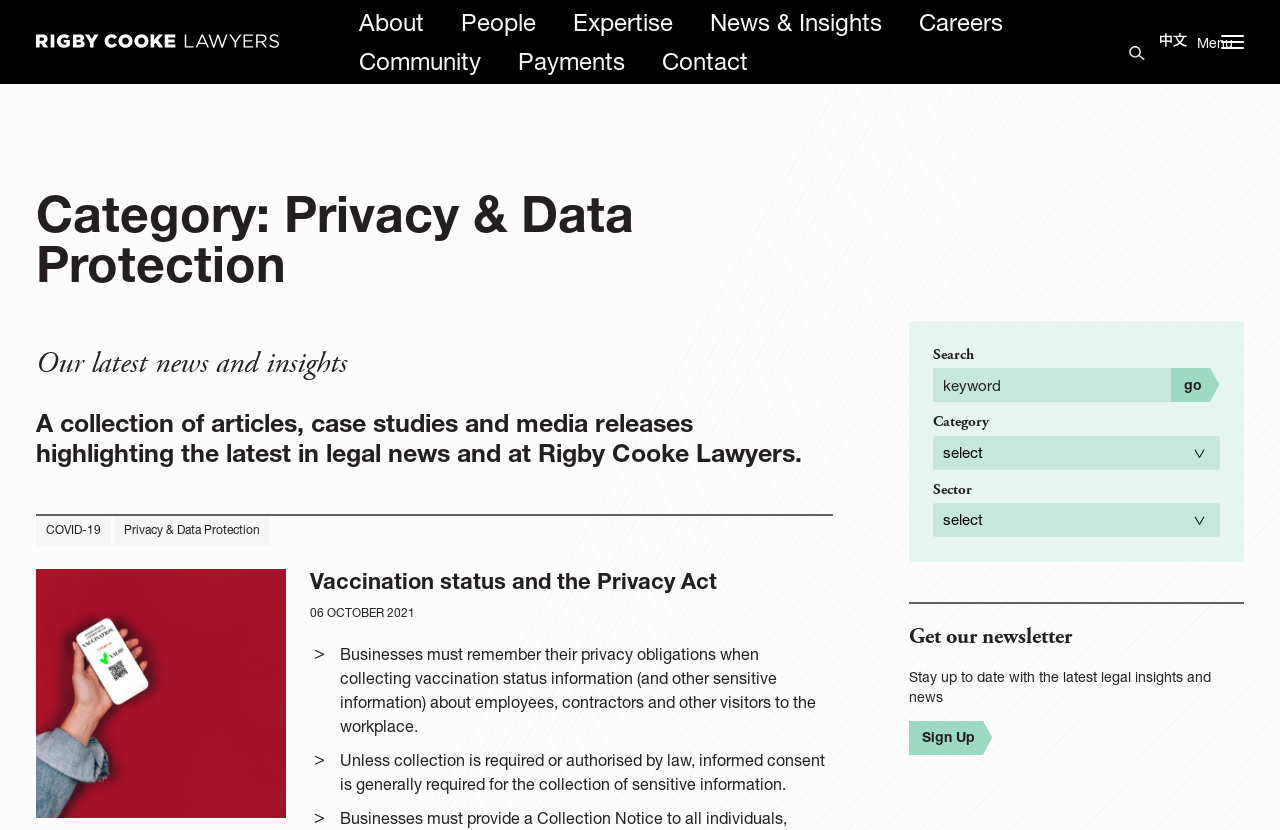Please specify the bounding box coordinates of the clickable region to carry out the following instruction: "Select a category". The coordinates should be four float numbers between 0 and 1, in the format [left, top, right, bottom].

[0.736, 0.534, 0.966, 0.555]